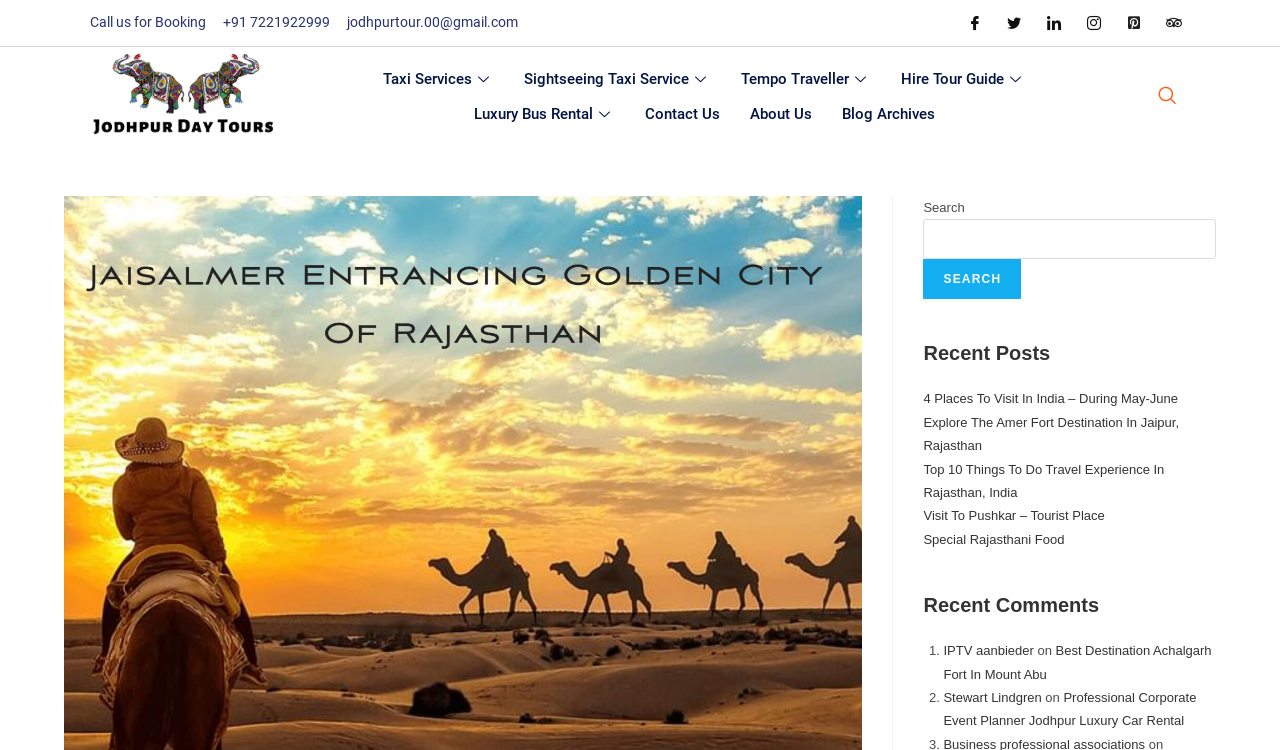Pinpoint the bounding box coordinates of the area that should be clicked to complete the following instruction: "Read recent posts". The coordinates must be given as four float numbers between 0 and 1, i.e., [left, top, right, bottom].

[0.721, 0.453, 0.95, 0.49]